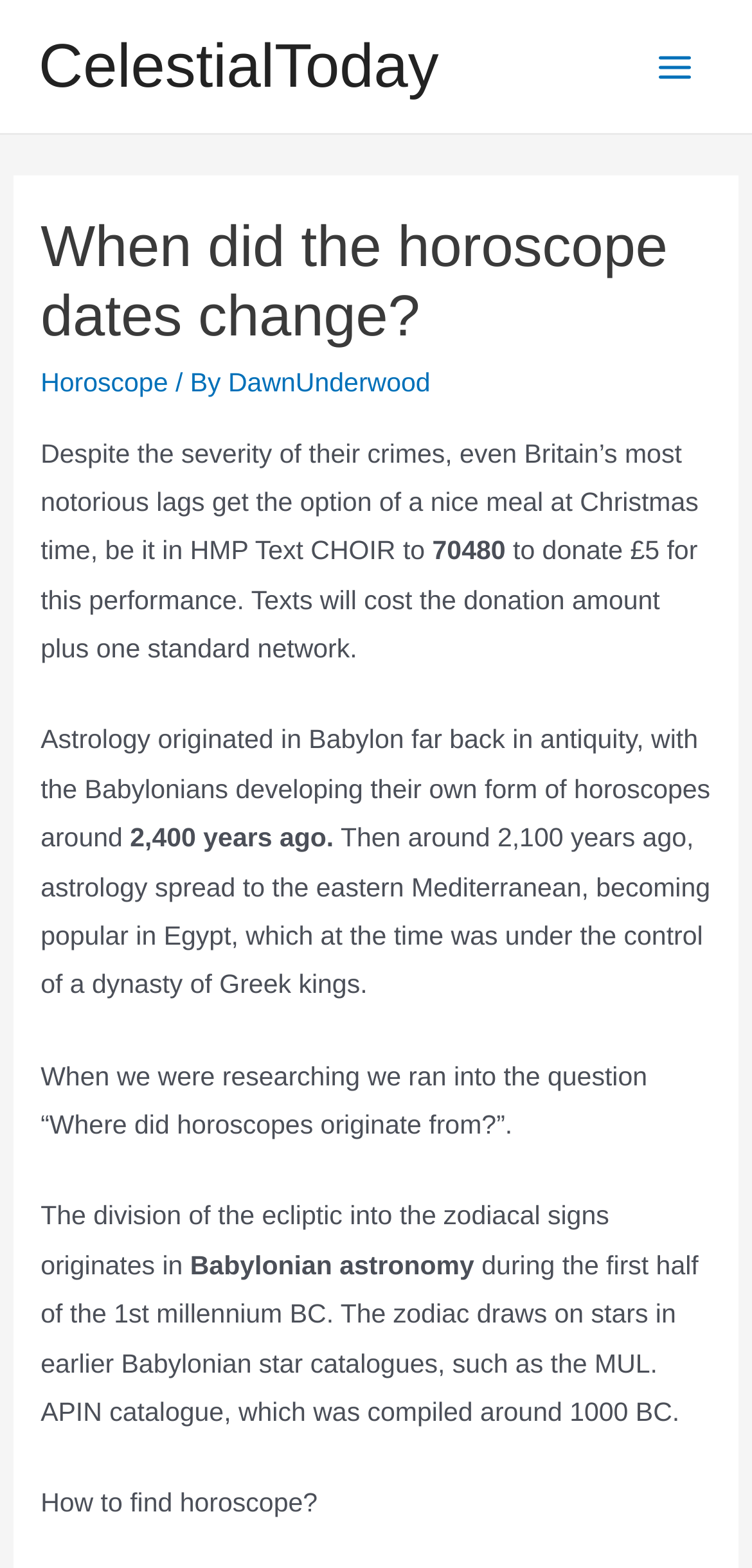What is the purpose of texting CHOIR to 70480?
Answer the question with a detailed and thorough explanation.

The purpose of texting CHOIR to 70480 is to donate £5 for a performance, as stated in the text 'Text CHOIR to 70480 to donate £5 for this performance'.